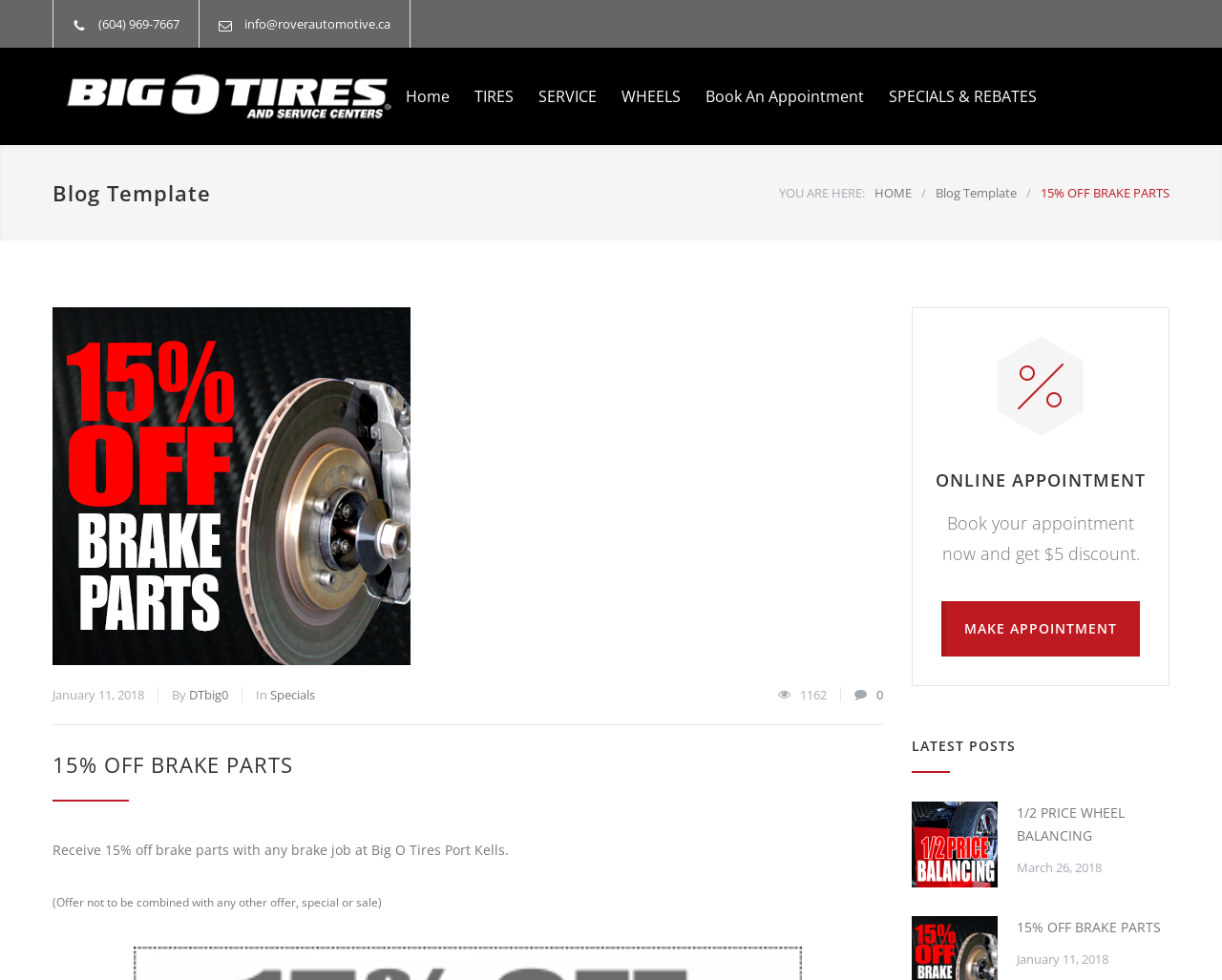Predict the bounding box of the UI element that fits this description: "SERVICE".

[0.42, 0.074, 0.488, 0.123]